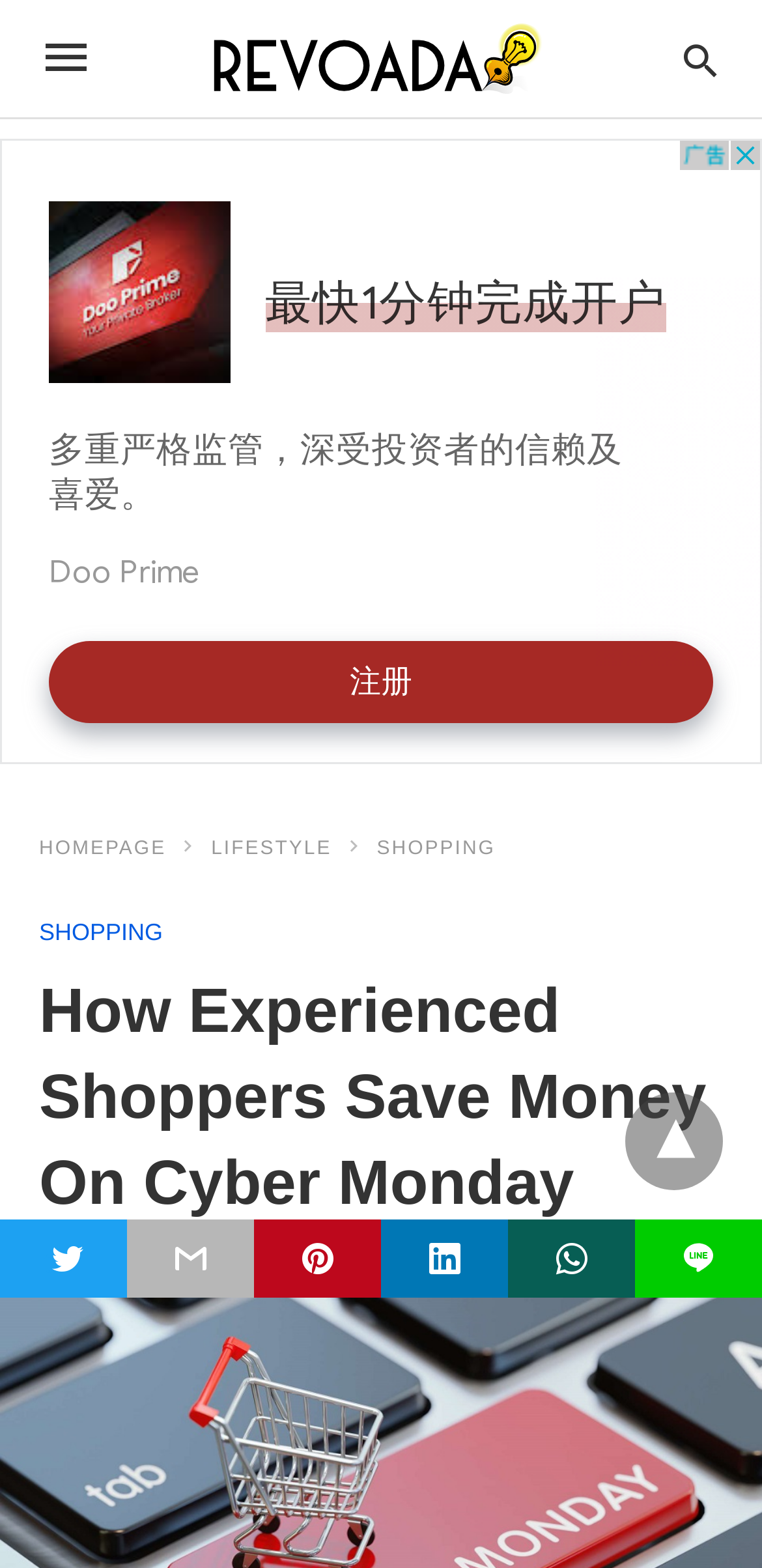Highlight the bounding box coordinates of the element that should be clicked to carry out the following instruction: "view shopping page". The coordinates must be given as four float numbers ranging from 0 to 1, i.e., [left, top, right, bottom].

[0.495, 0.535, 0.65, 0.548]